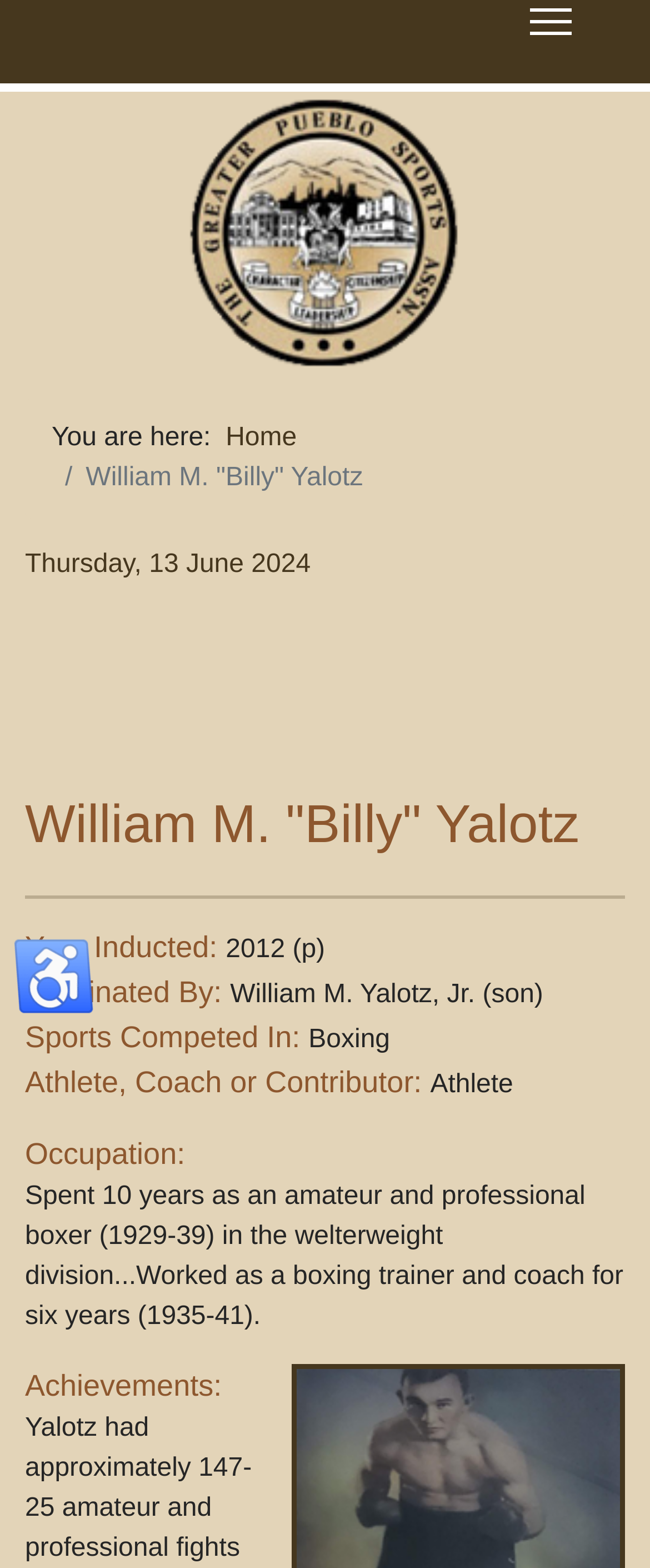What sport did William M. Billy Yalotz compete in?
Give a comprehensive and detailed explanation for the question.

I determined the answer by looking at the 'Sports Competed In' section, which says 'Boxing'. This suggests that William M. Billy Yalotz competed in the sport of boxing.